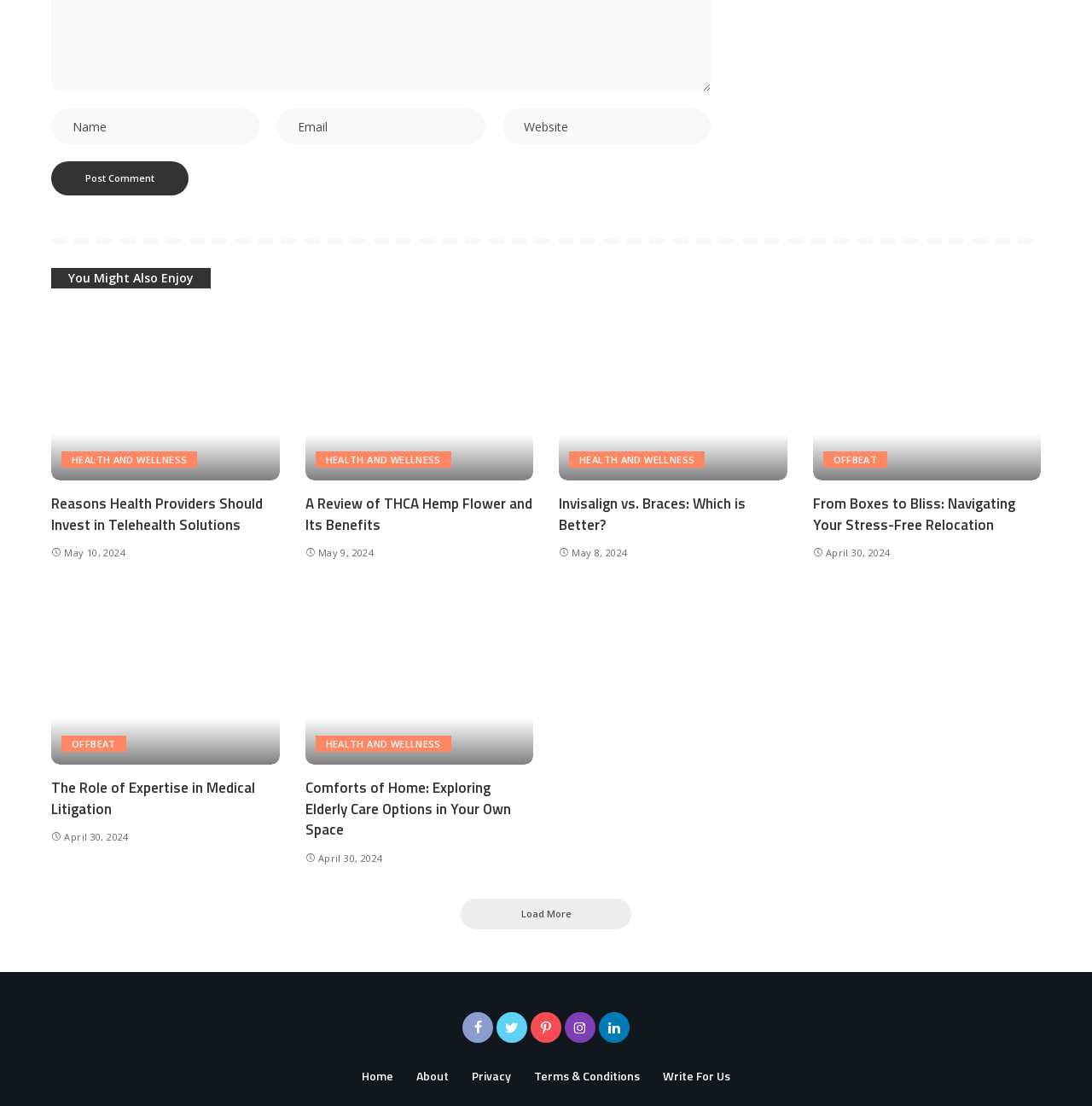Please specify the bounding box coordinates for the clickable region that will help you carry out the instruction: "Enter email address".

[0.047, 0.098, 0.238, 0.13]